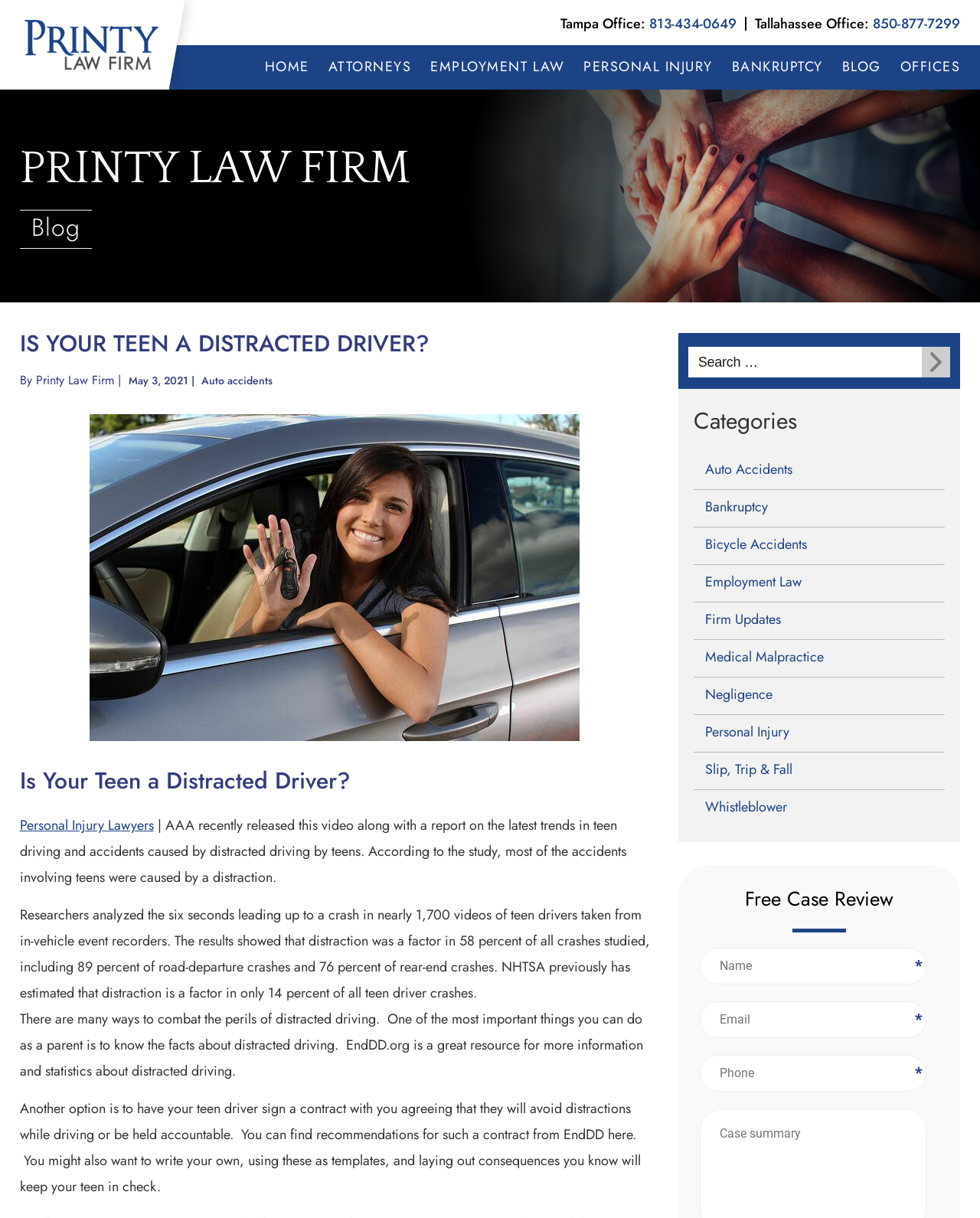Find the bounding box coordinates of the UI element according to this description: "BEGIN YOUR ORDER".

None